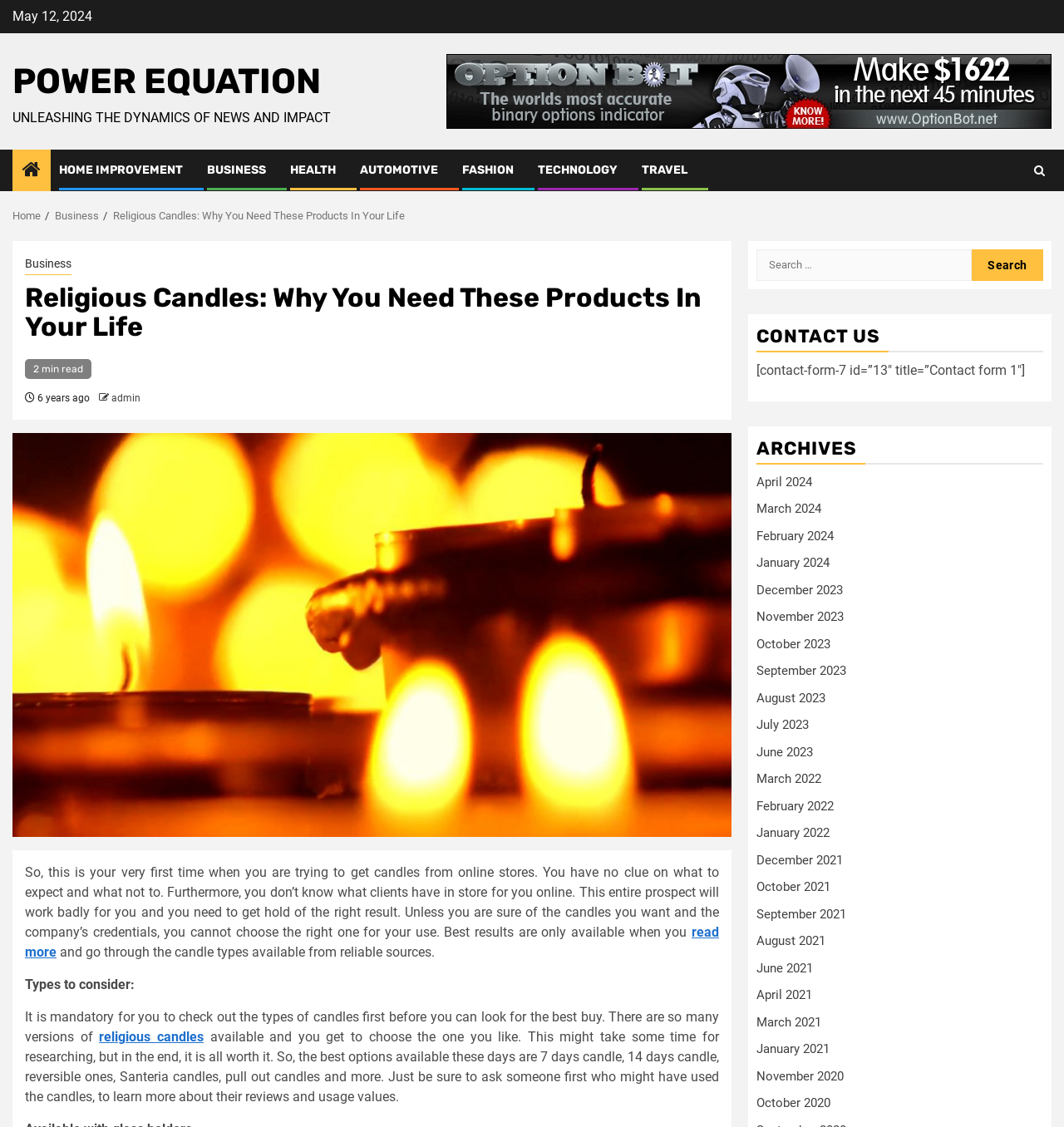Provide an in-depth caption for the contents of the webpage.

This webpage is about religious candles and their importance in one's life. At the top, there is a date "May 12, 2024" and a link to "POWER EQUATION" with a description "UNLEASHING THE DYNAMICS OF NEWS AND IMPACT". Below this, there is a horizontal navigation menu with links to various categories such as "HOME IMPROVEMENT", "BUSINESS", "HEALTH", "AUTOMOTIVE", "FASHION", "TECHNOLOGY", and "TRAVEL". 

On the left side, there is a vertical navigation menu with links to "Home", "Business", and the current page "Religious Candles: Why You Need These Products In Your Life". The main content of the page is an article about religious candles, which starts with a heading "Religious Candles: Why You Need These Products In Your Life" and a brief description "2 min read" and "6 years ago". The article discusses the importance of choosing the right religious candles and the various types available, such as 7 days candle, 14 days candle, reversible ones, Santeria candles, and pull out candles.

On the right side, there is a search bar with a label "Search for:" and a button "Search". Below this, there are three sections: "CONTACT US" with a contact form, "ARCHIVES" with links to various months and years from April 2024 to November 2020, and a social media link with a Facebook icon.